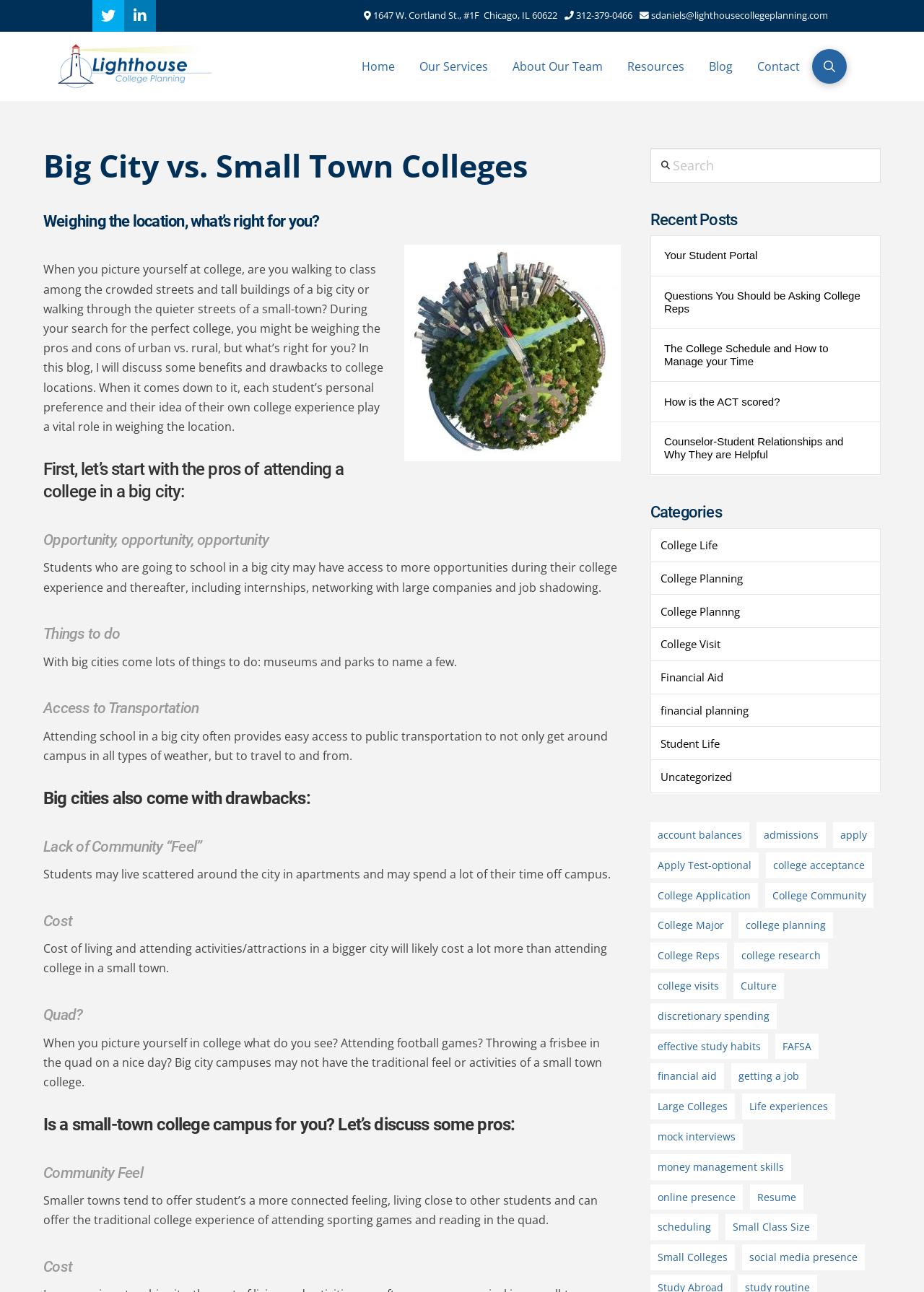Locate the bounding box coordinates of the area that needs to be clicked to fulfill the following instruction: "Read the 'Big City vs. Small Town Colleges' blog". The coordinates should be in the format of four float numbers between 0 and 1, namely [left, top, right, bottom].

[0.047, 0.115, 0.672, 0.142]